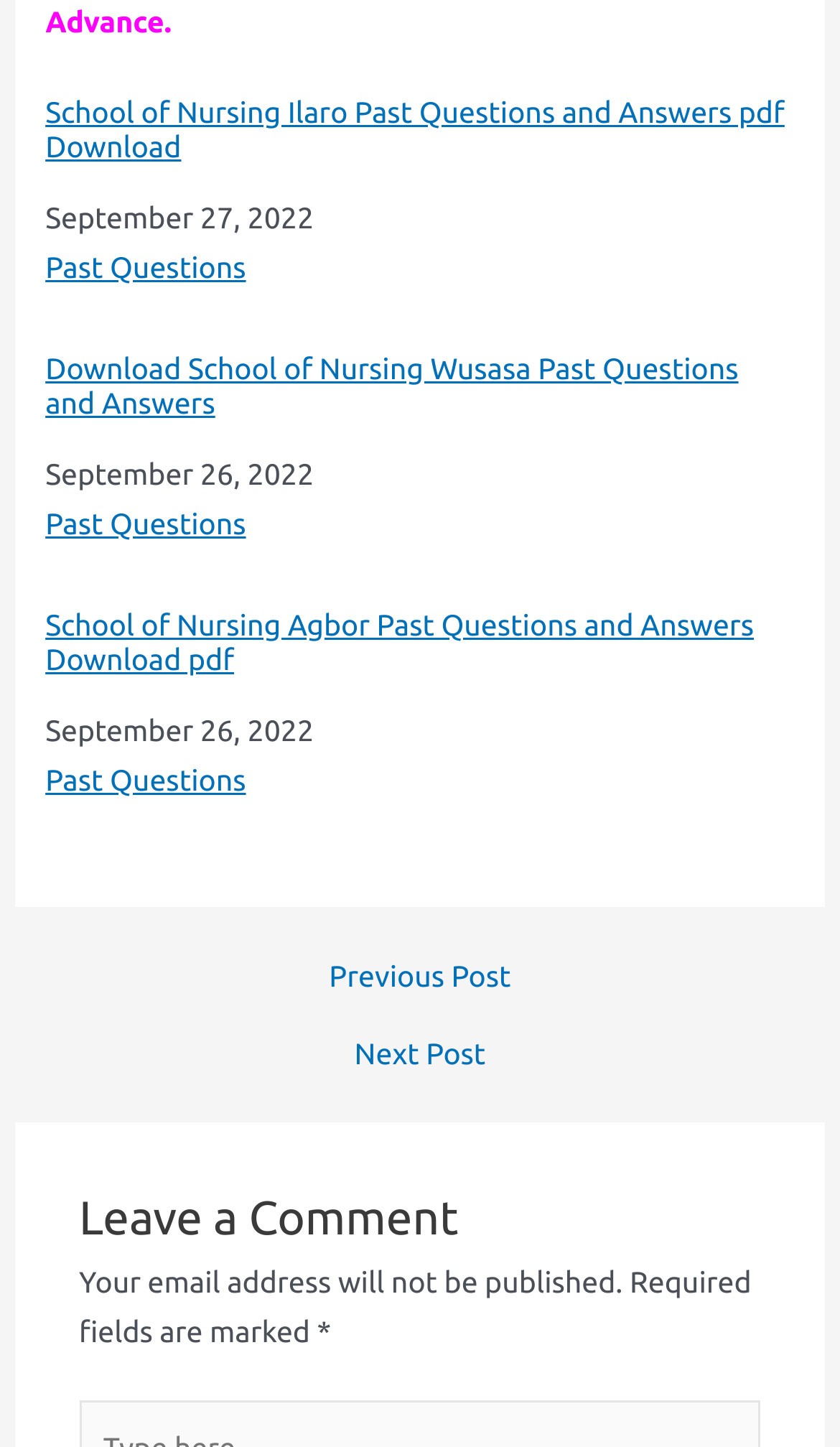Provide a one-word or short-phrase answer to the question:
How many navigation sections are present on the webpage?

2